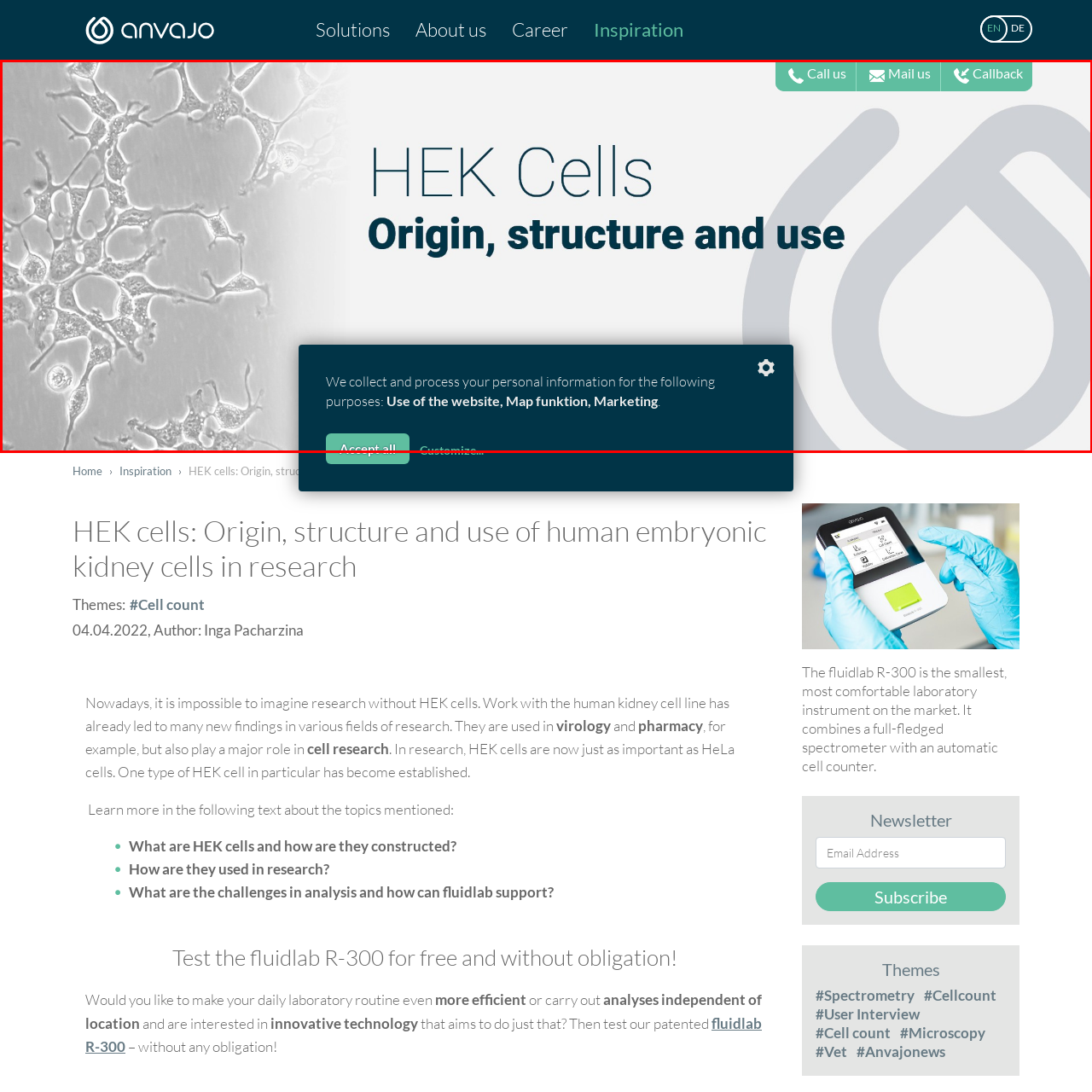What are the contact options provided?
Observe the image within the red bounding box and give a detailed and thorough answer to the question.

The webpage provides three contact options for visitors to get in touch with the website owners or researchers, namely 'Call us', 'Mail us', and 'Callback', which are displayed as buttons, making it easy for users to initiate contact.